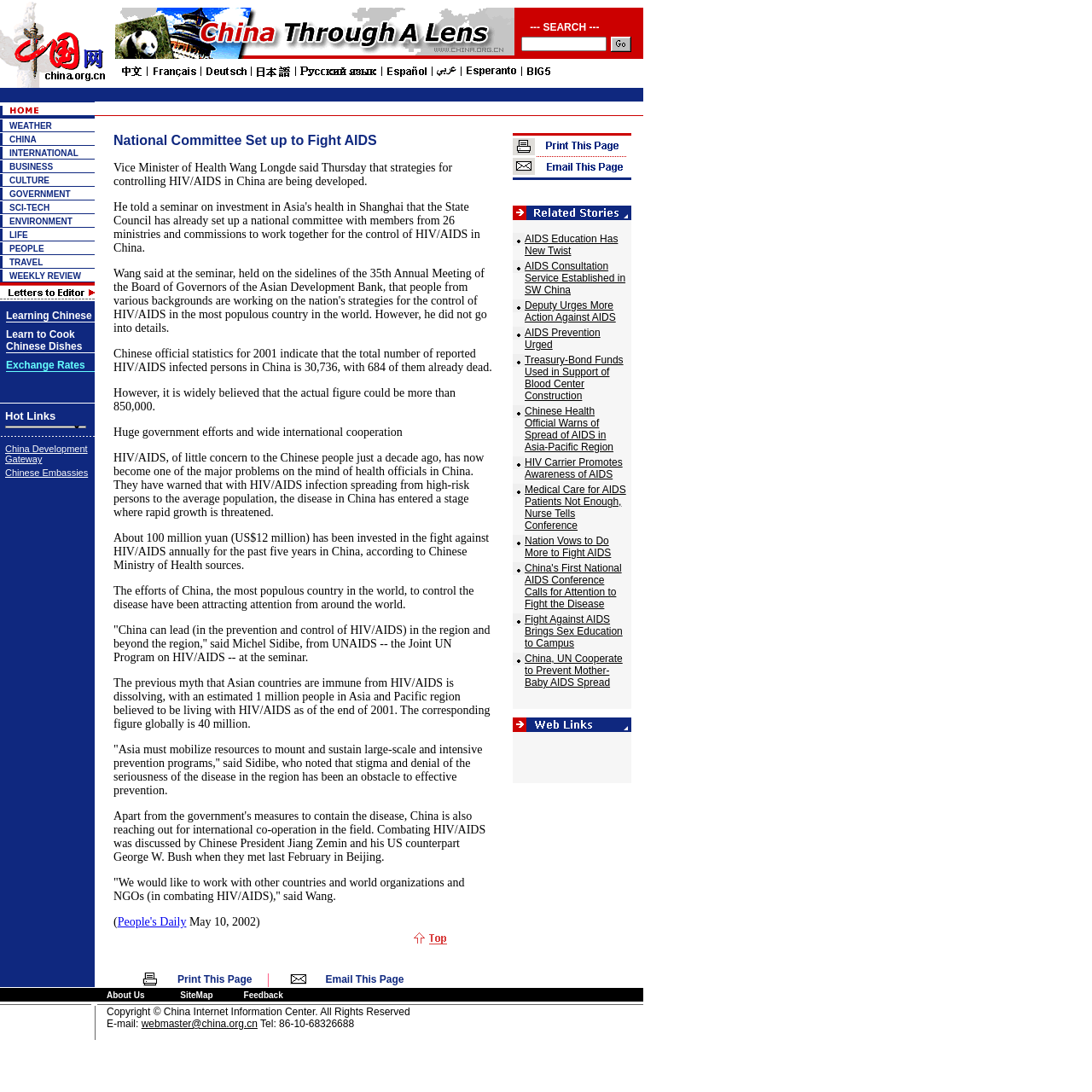Specify the bounding box coordinates for the region that must be clicked to perform the given instruction: "Search for something".

[0.105, 0.043, 0.471, 0.056]